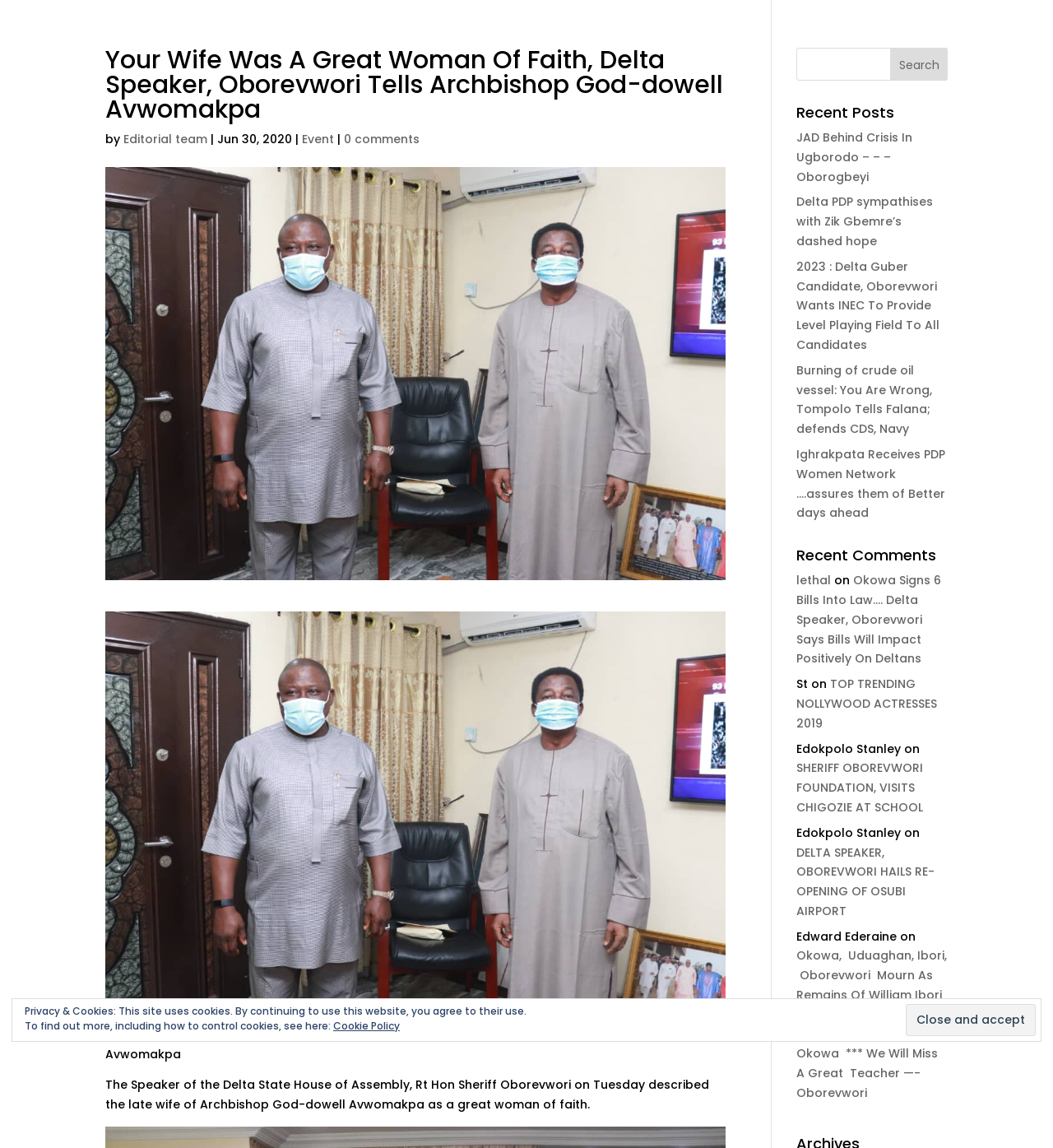Please identify the bounding box coordinates for the region that you need to click to follow this instruction: "Read the article about Delta Speaker".

[0.1, 0.042, 0.689, 0.113]